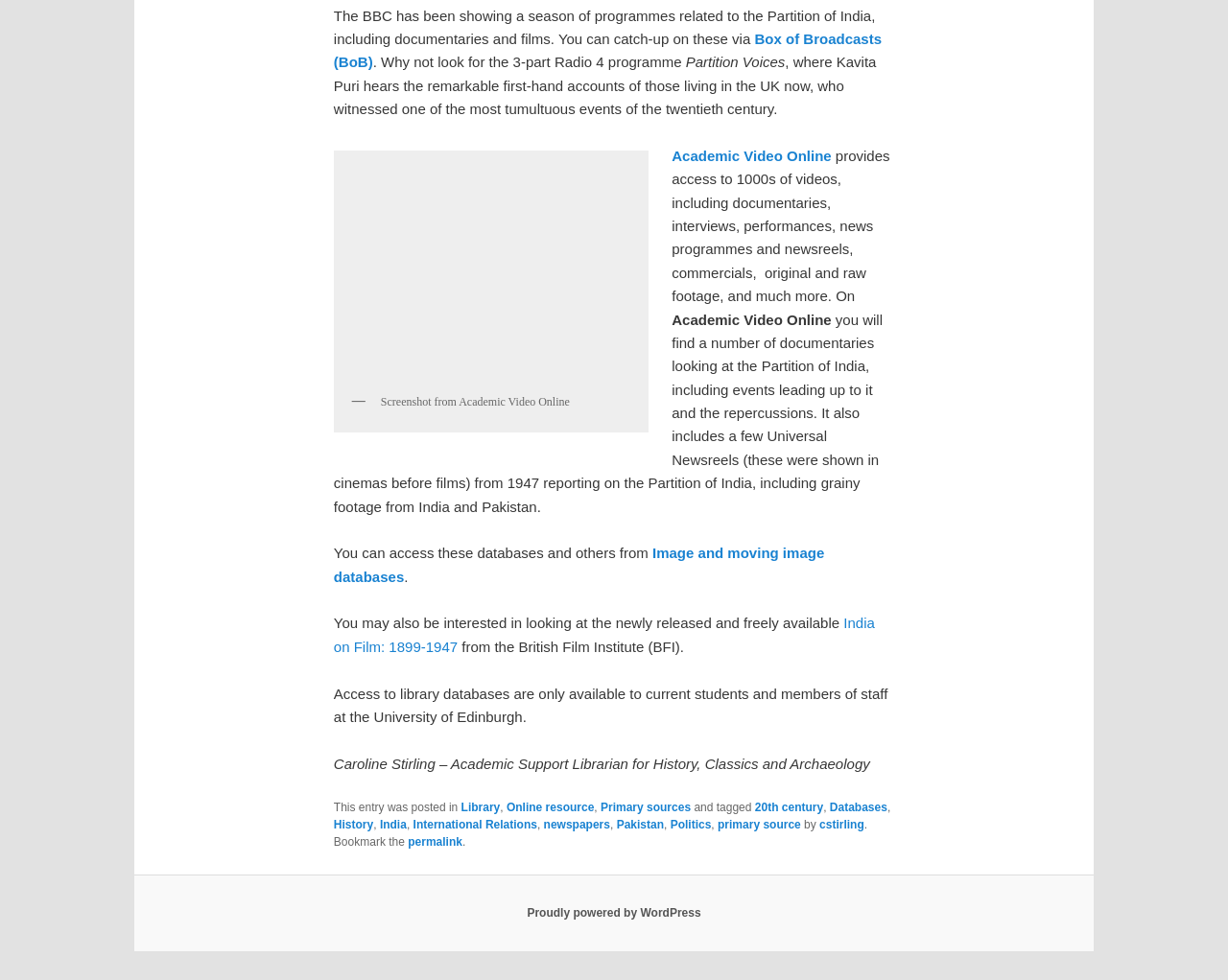Please reply to the following question with a single word or a short phrase:
Who is the Academic Support Librarian for History, Classics and Archaeology?

Caroline Stirling